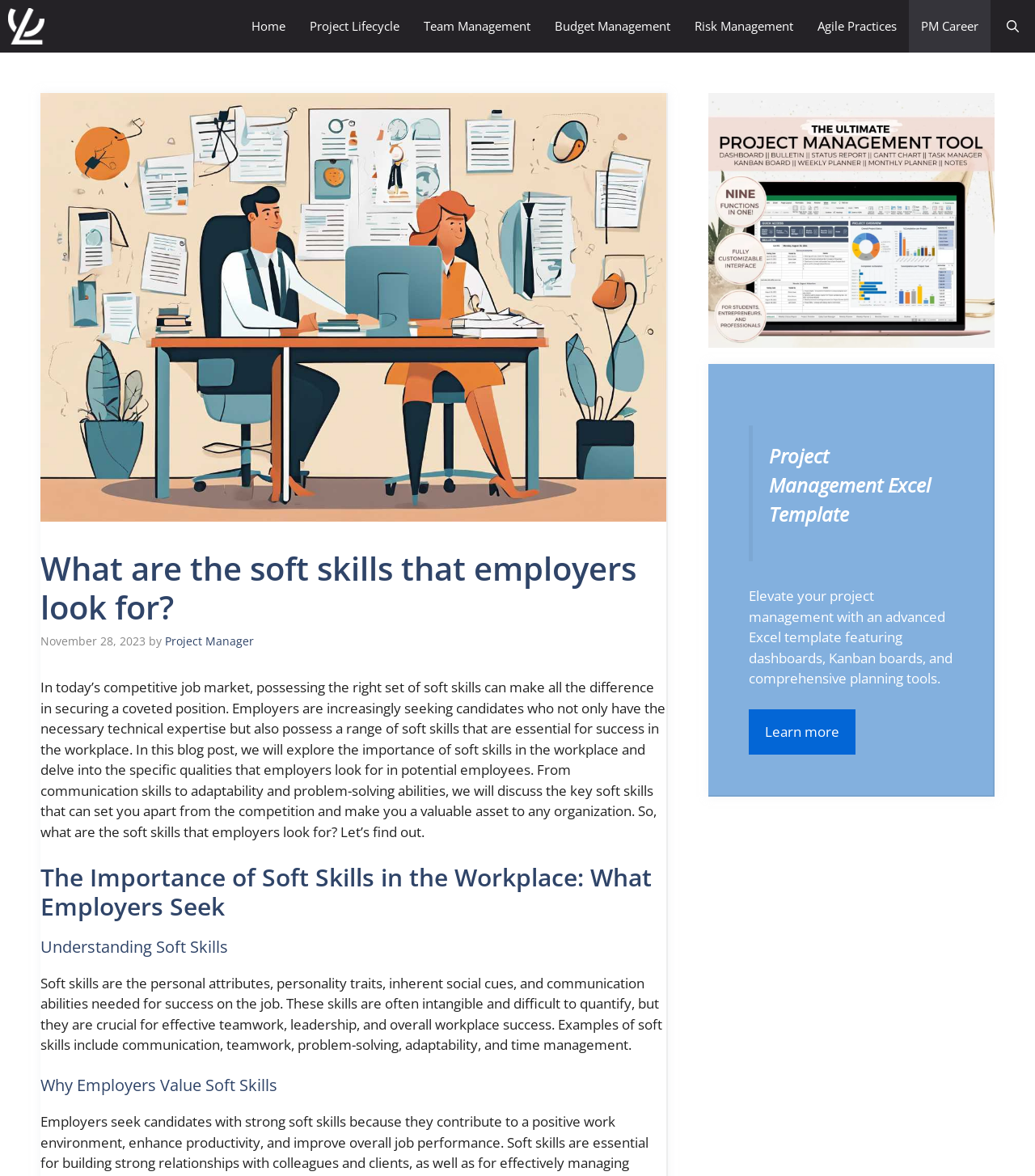Pinpoint the bounding box coordinates of the clickable area needed to execute the instruction: "Learn more about the project management Excel template". The coordinates should be specified as four float numbers between 0 and 1, i.e., [left, top, right, bottom].

[0.723, 0.603, 0.827, 0.642]